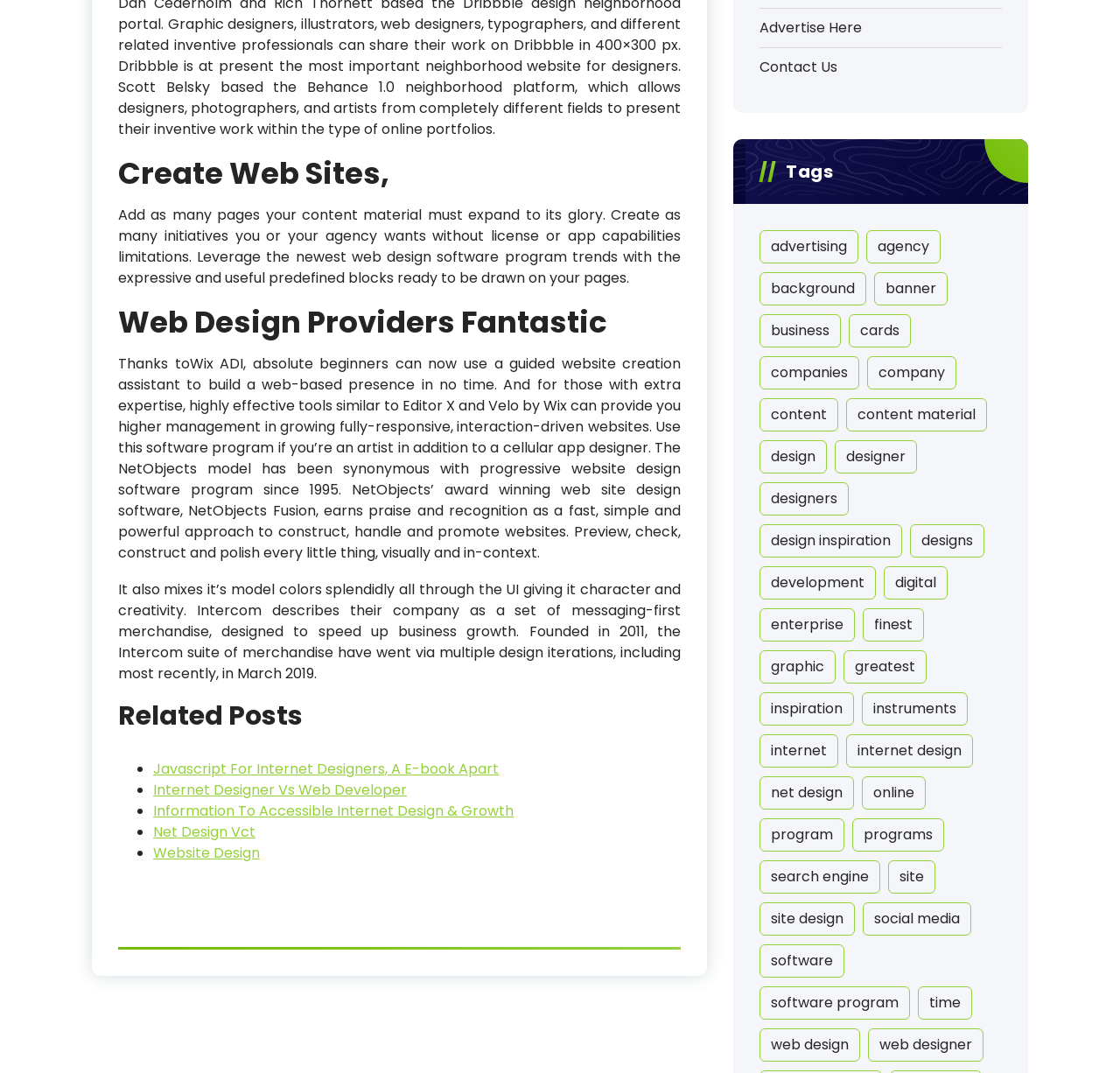What is the purpose of Wix ADI? Please answer the question using a single word or phrase based on the image.

Guided website creation